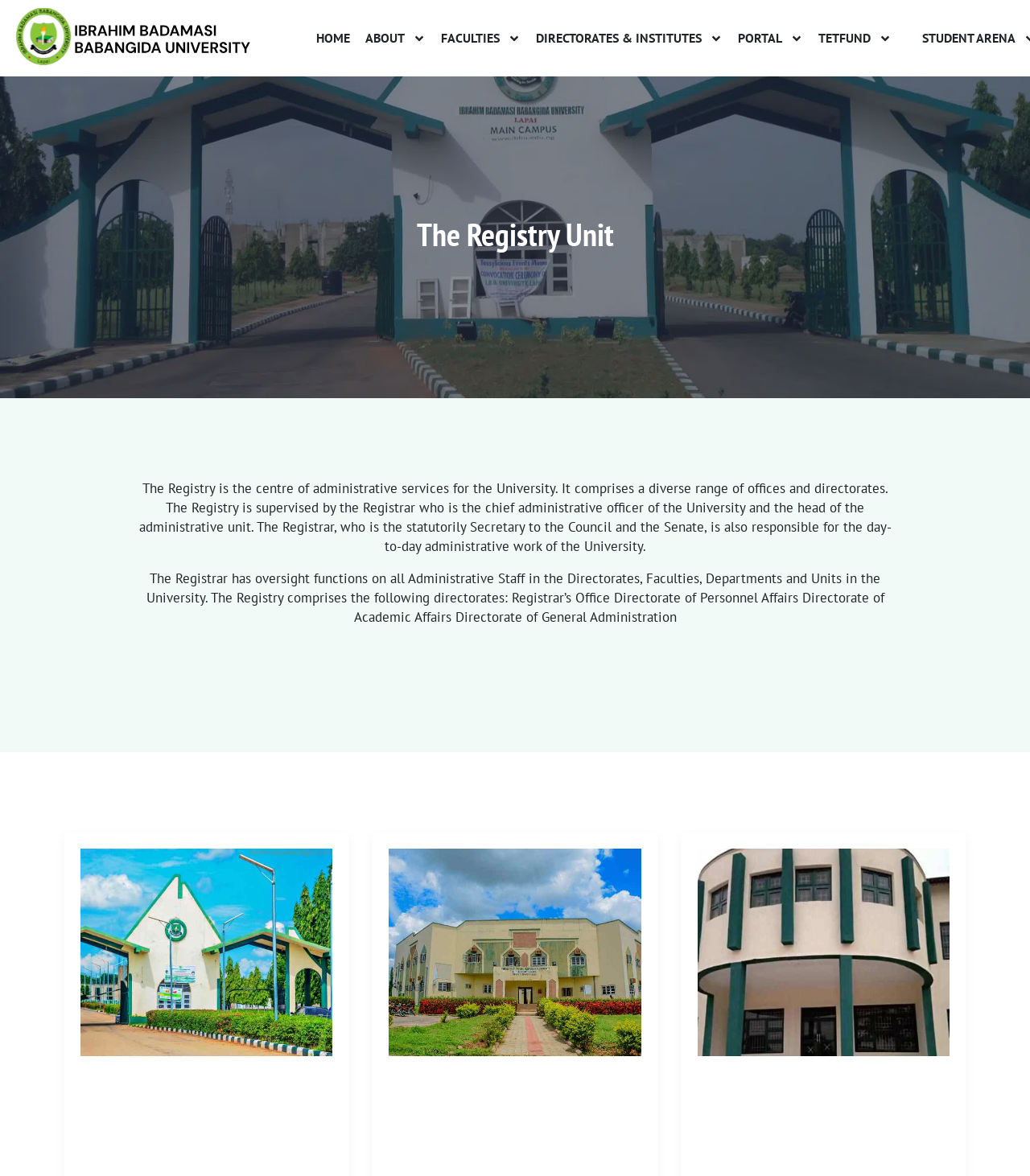Use a single word or phrase to answer this question: 
What is the relationship between the Registrar and the Council and Senate?

Secretary